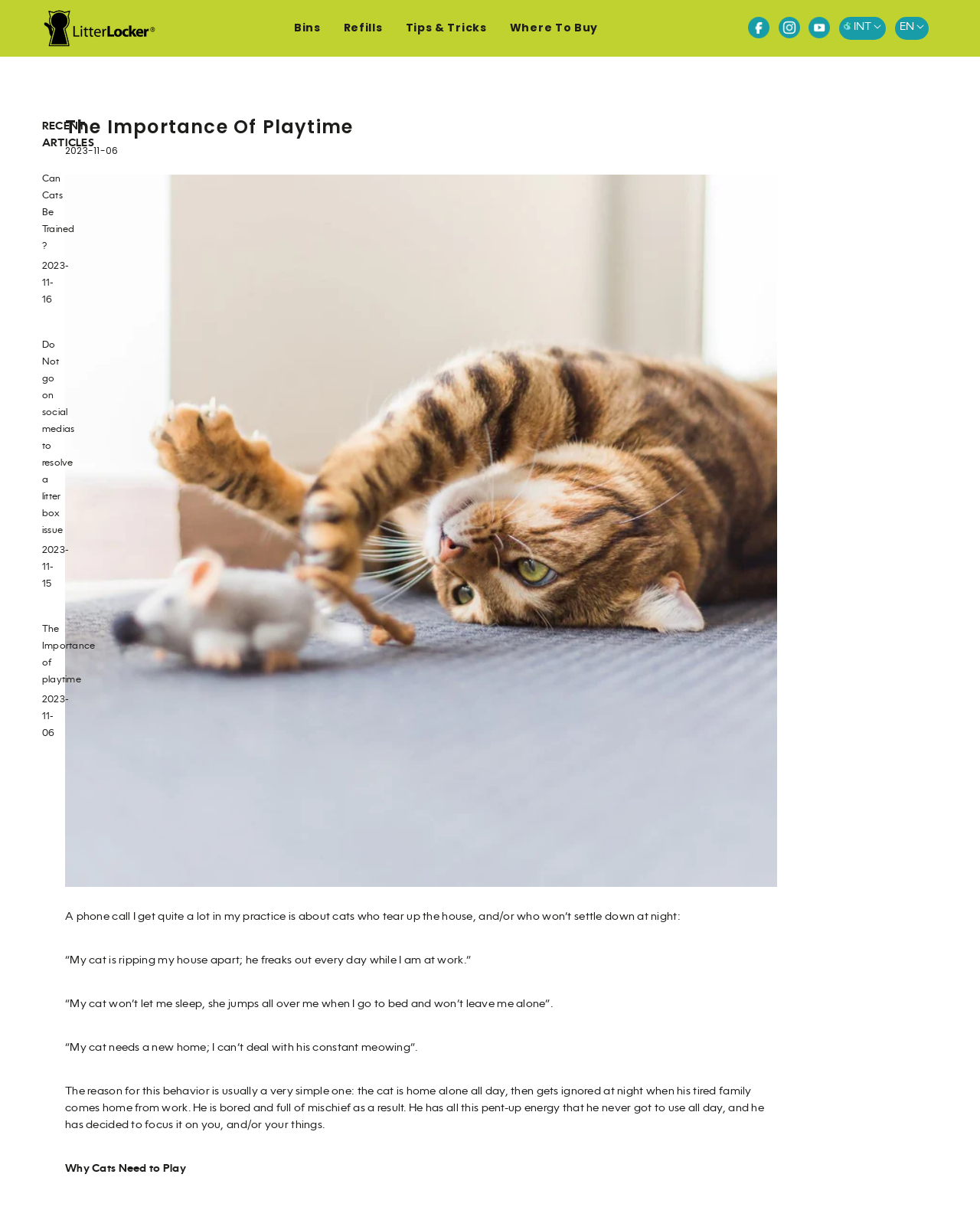What is the importance of playtime for cats?
Please provide a single word or phrase as your answer based on the screenshot.

Mental and physical development